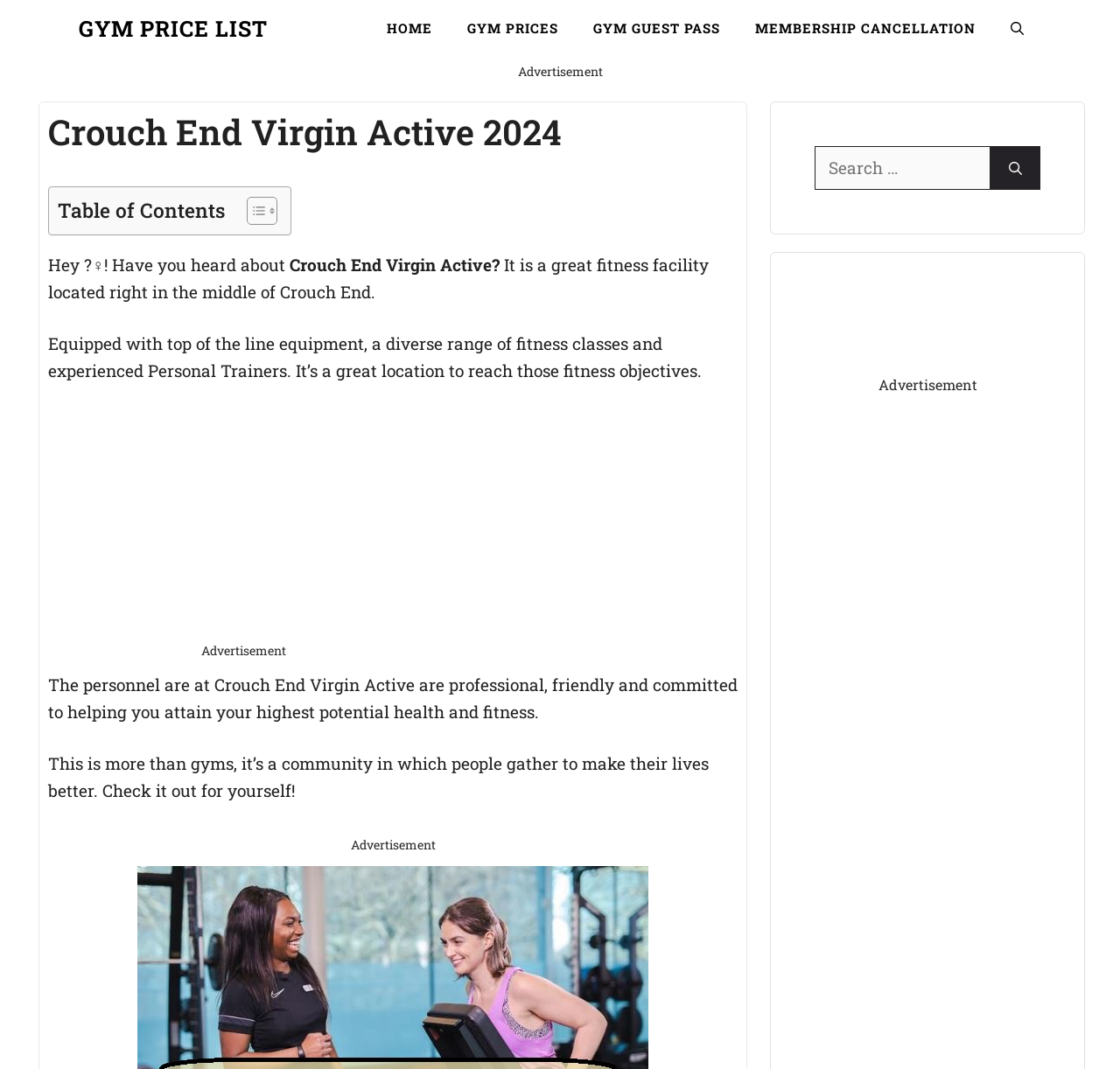For the following element description, predict the bounding box coordinates in the format (top-left x, top-left y, bottom-right x, bottom-right y). All values should be floating point numbers between 0 and 1. Description: parent_node: Search for: aria-label="Search"

[0.884, 0.137, 0.929, 0.178]